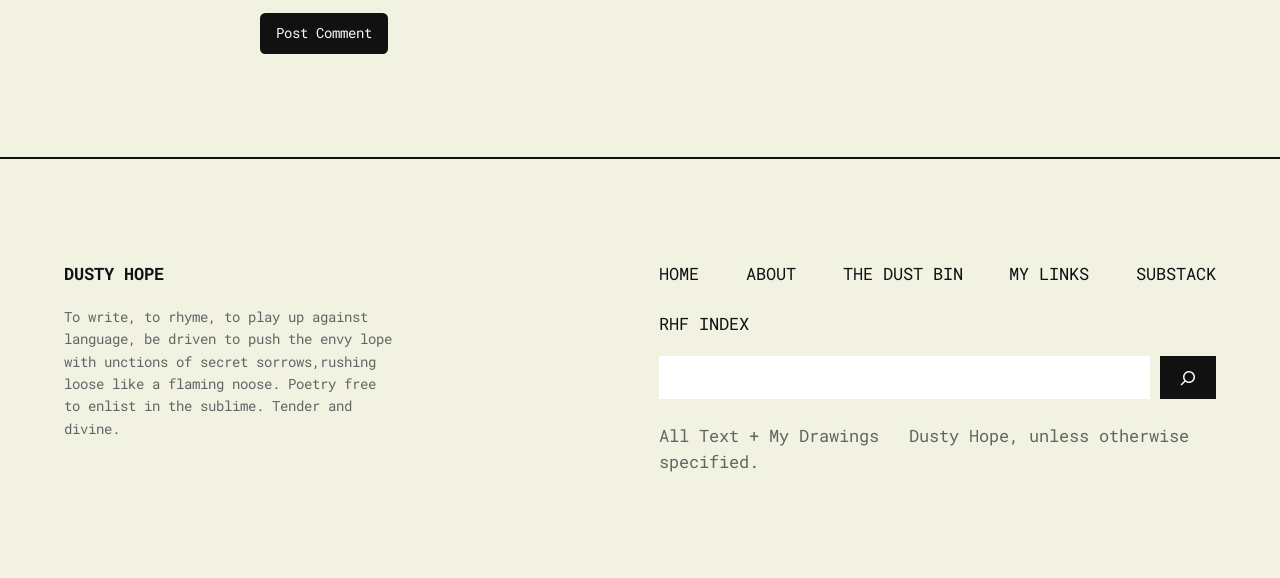Locate the bounding box for the described UI element: "The dust Bin". Ensure the coordinates are four float numbers between 0 and 1, formatted as [left, top, right, bottom].

[0.658, 0.451, 0.752, 0.496]